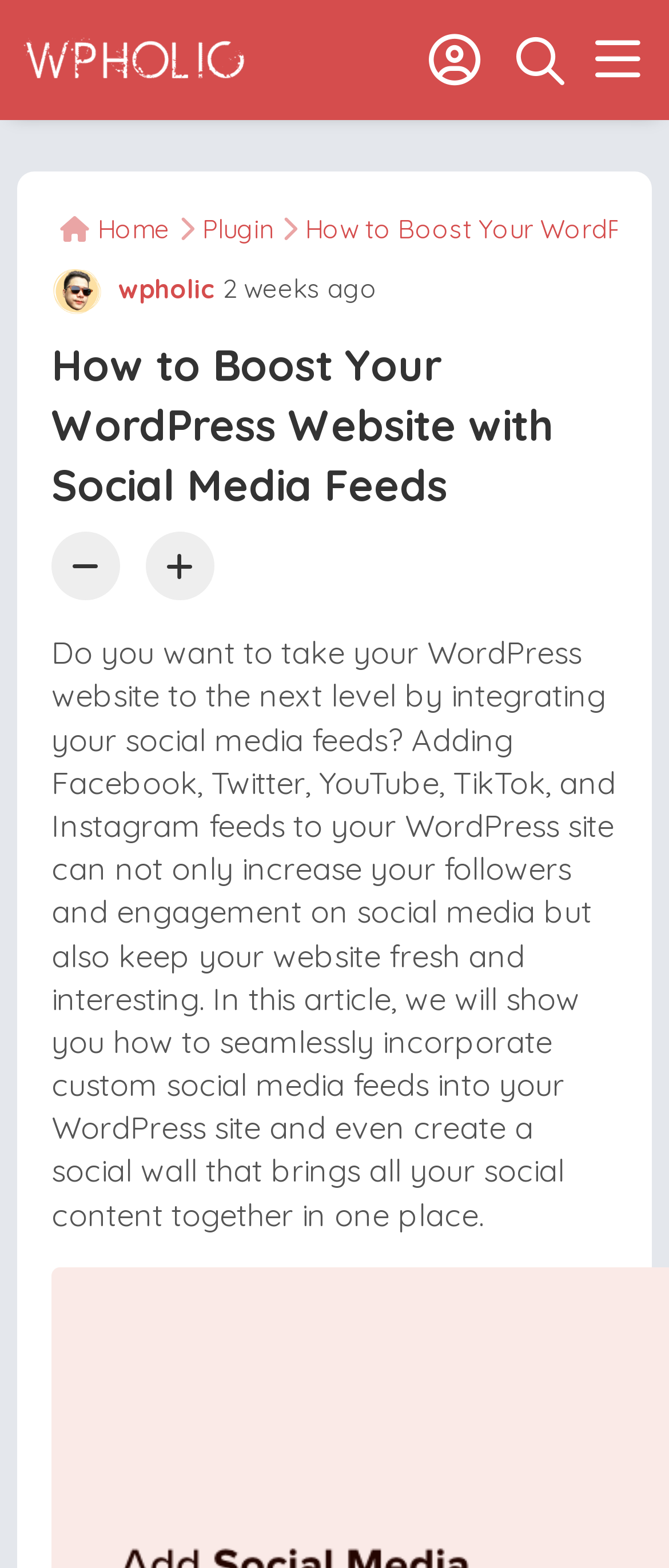What is the logo of the website?
From the image, respond with a single word or phrase.

Wpholic